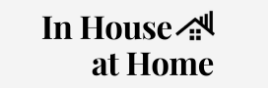Describe the image thoroughly.

The image features the logo of "In House at Home," a website dedicated to providing valuable insights and resources related to homeownership and real estate. The logo includes the name in an elegant font, accompanied by a graphic element resembling a house, symbolizing the core mission of the platform: to guide individuals on their journey to finding and improving their homes. This professional branding suggests a focus on creating a welcoming community for those interested in home ownership, renovations, and market knowledge.